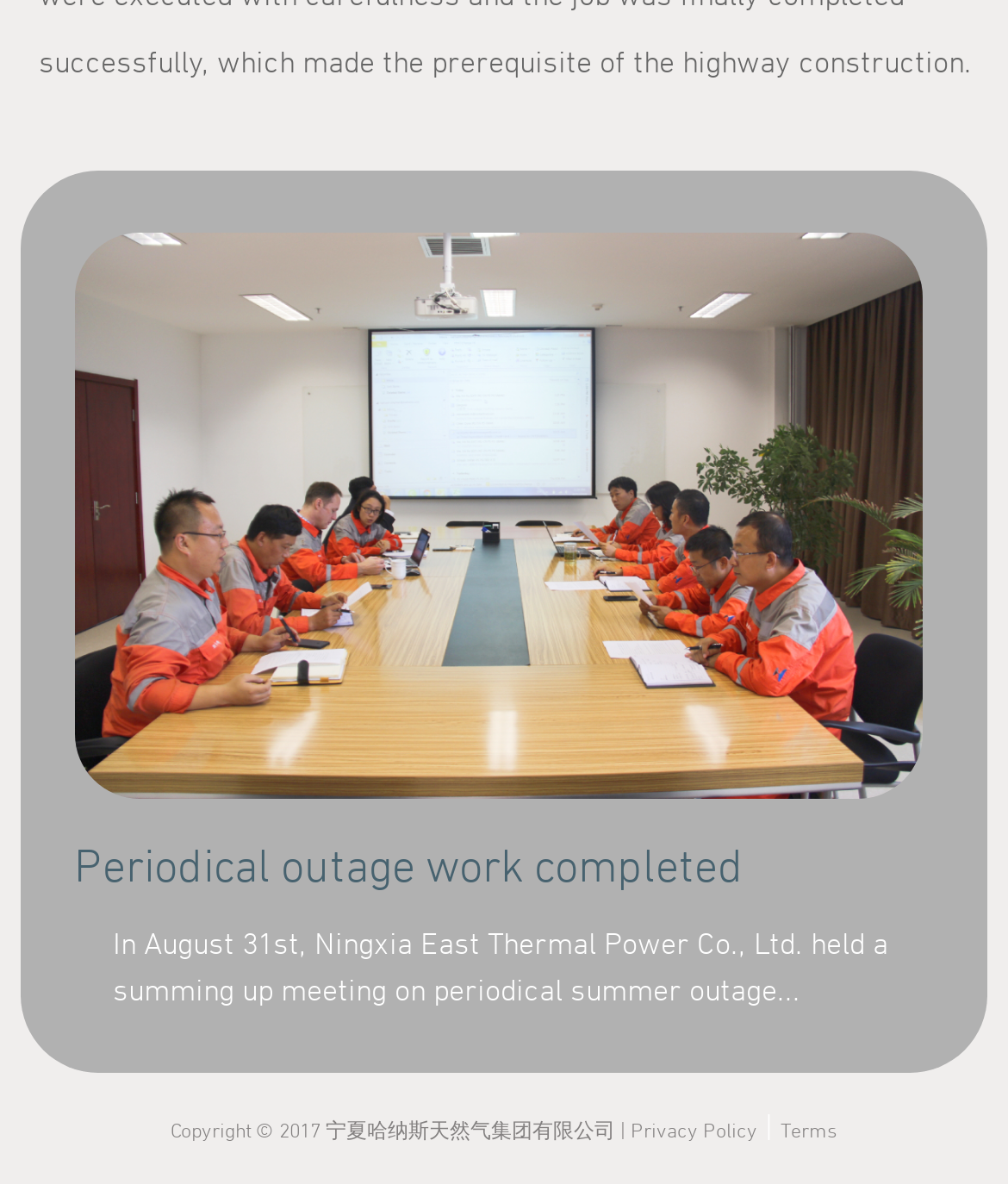Identify the bounding box coordinates for the UI element described by the following text: "Privacy Policy". Provide the coordinates as four float numbers between 0 and 1, in the format [left, top, right, bottom].

[0.626, 0.946, 0.751, 0.965]